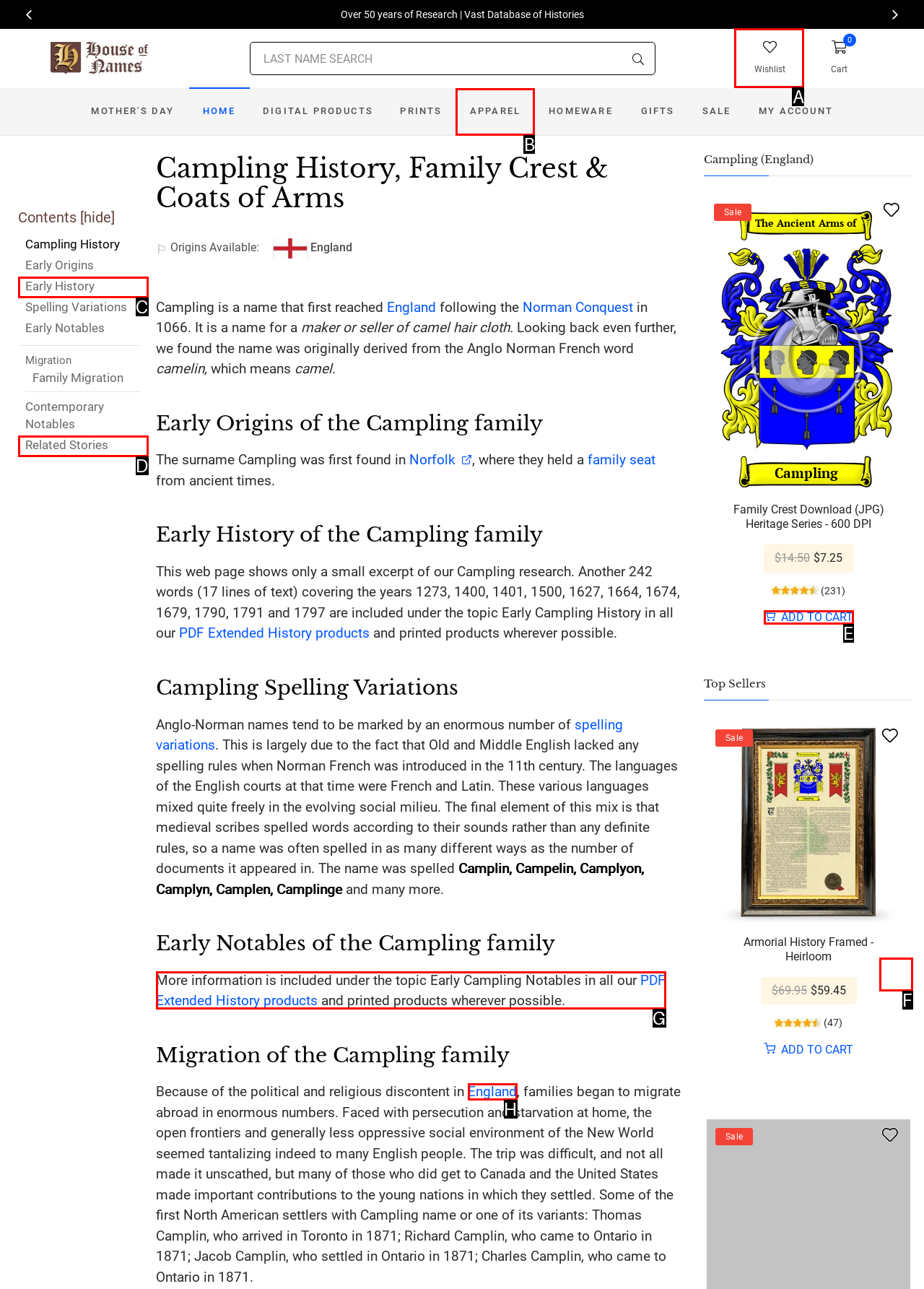Identify the letter of the UI element you should interact with to perform the task: View the Wishlist
Reply with the appropriate letter of the option.

A